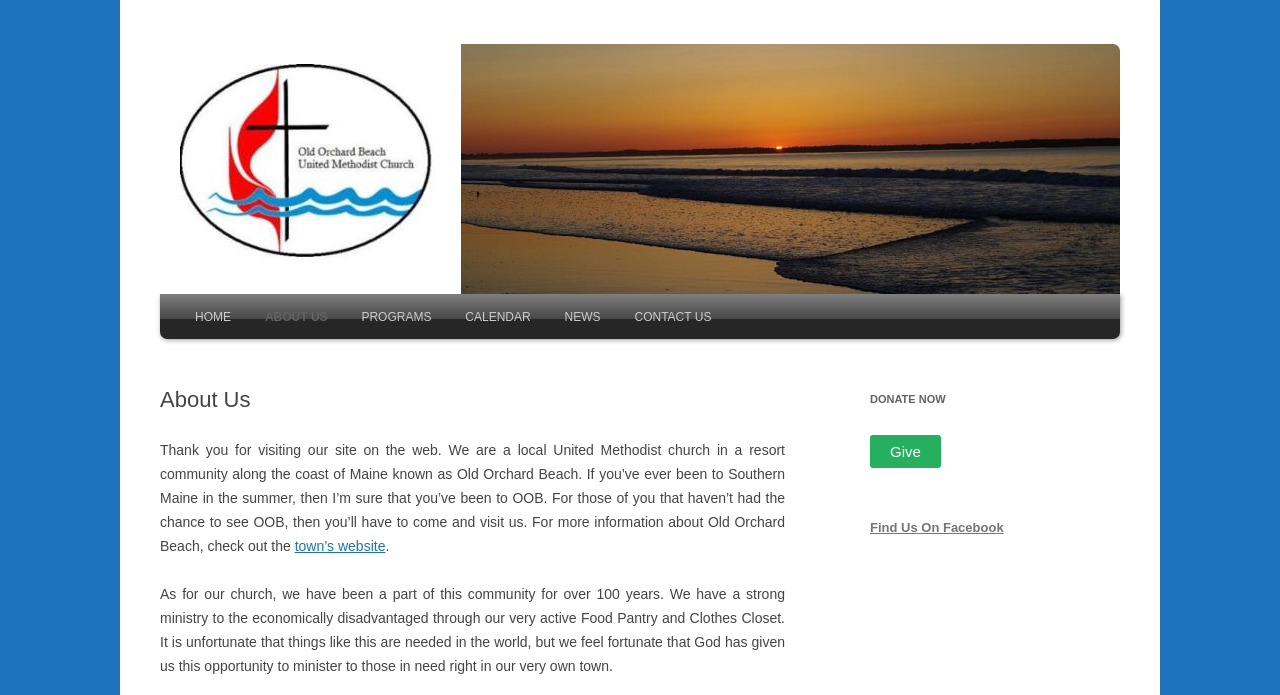Identify the bounding box of the UI element described as follows: "Newsletters". Provide the coordinates as four float numbers in the range of 0 to 1 [left, top, right, bottom].

[0.429, 0.724, 0.586, 0.783]